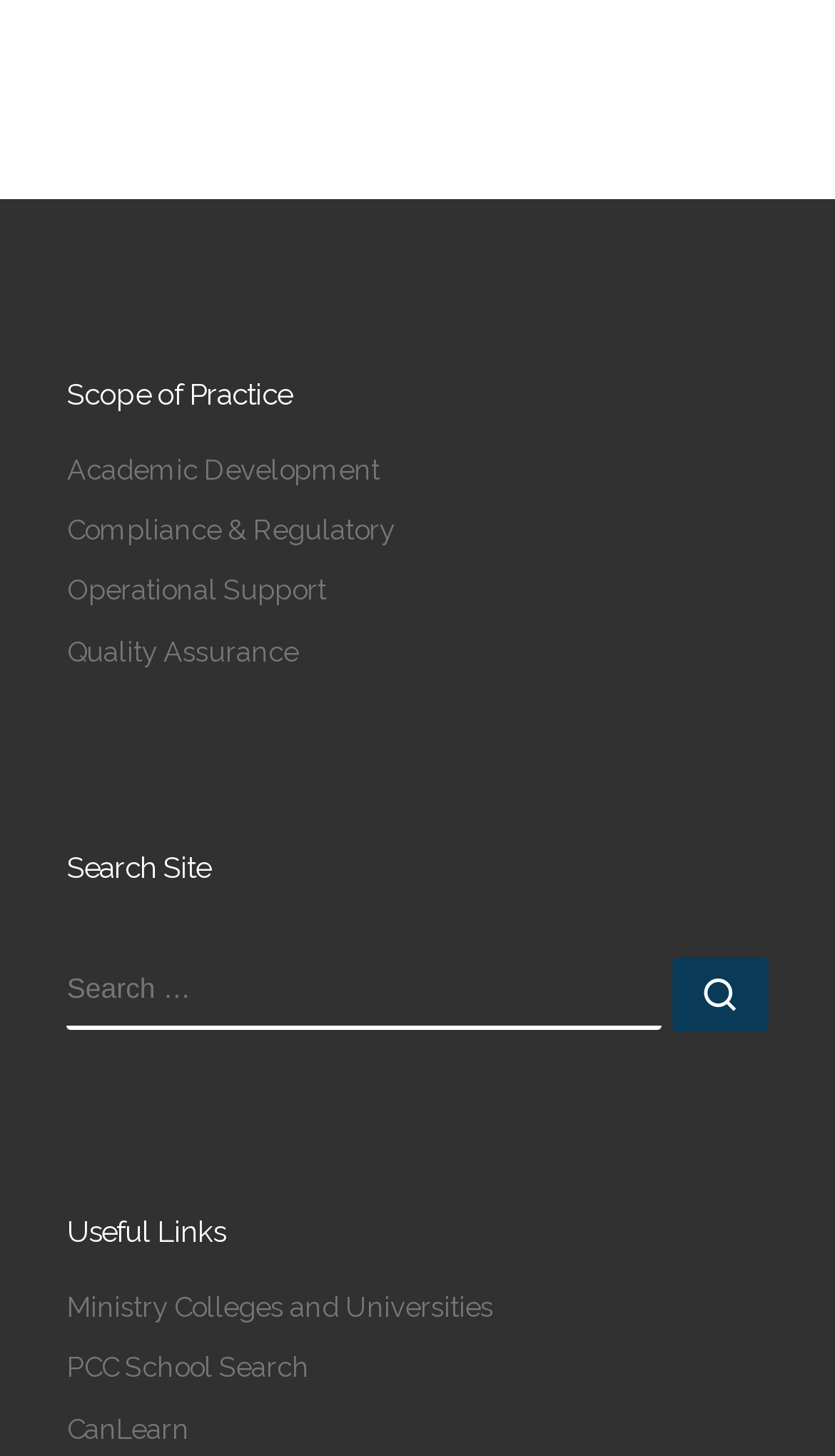What is the first link under 'Scope of Practice'?
Provide a concise answer using a single word or phrase based on the image.

Academic Development